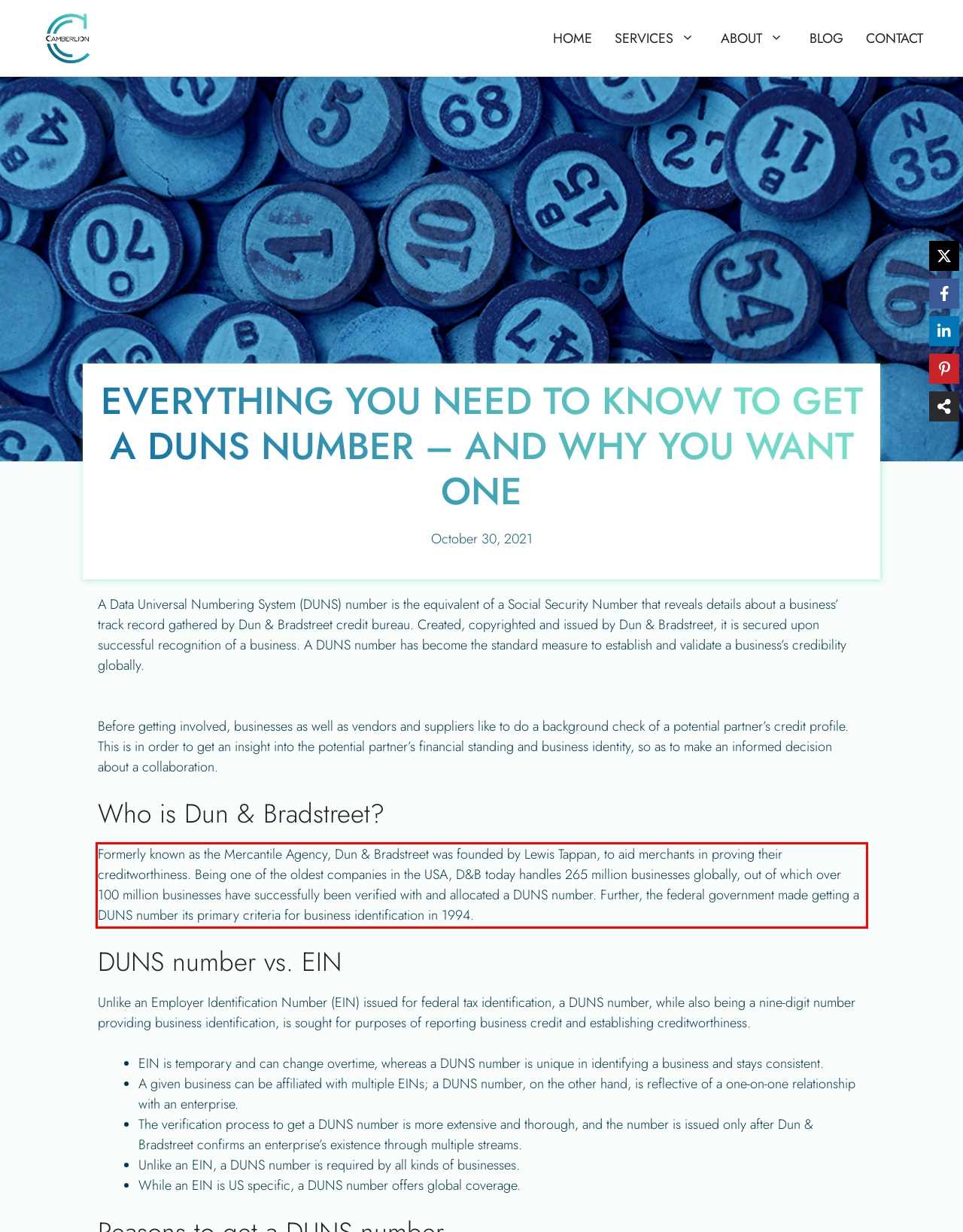You have a screenshot with a red rectangle around a UI element. Recognize and extract the text within this red bounding box using OCR.

Formerly known as the Mercantile Agency, Dun & Bradstreet was founded by Lewis Tappan, to aid merchants in proving their creditworthiness. Being one of the oldest companies in the USA, D&B today handles 265 million businesses globally, out of which over 100 million businesses have successfully been verified with and allocated a DUNS number. Further, the federal government made getting a DUNS number its primary criteria for business identification in 1994.